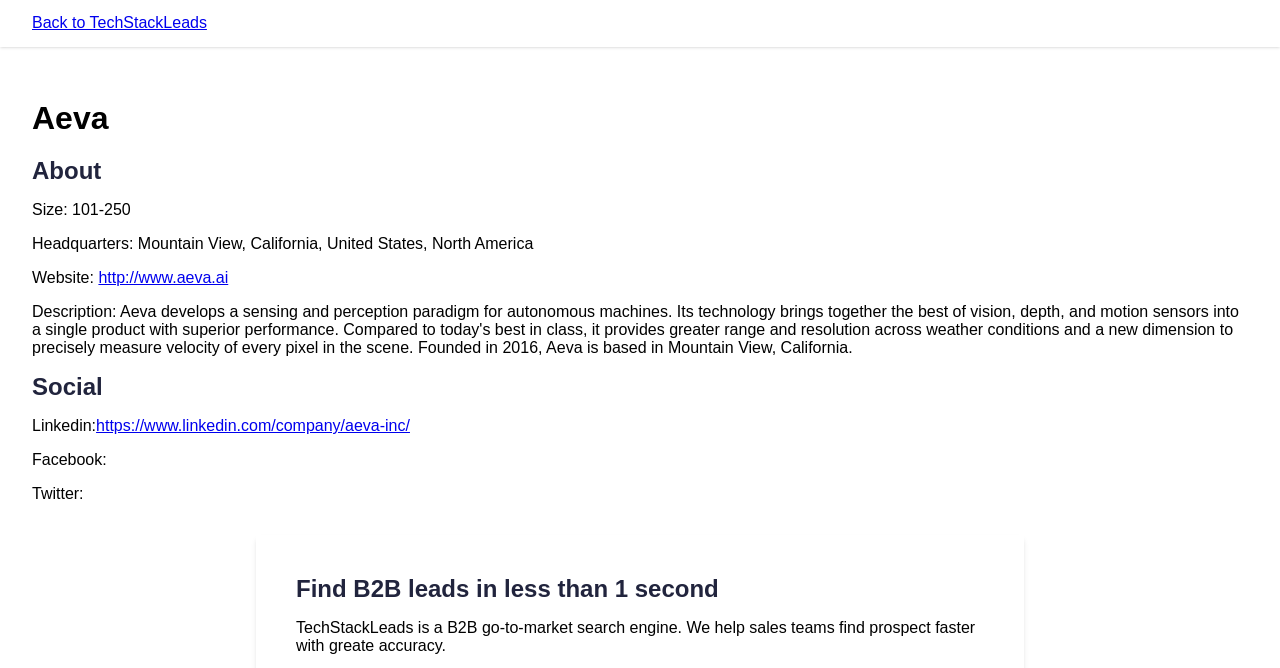Create a detailed narrative of the webpage’s visual and textual elements.

The webpage is about Aeva, a company that develops sensing and perception technology for autonomous machines. At the top left, there is a link to go back to TechStackLeads. Next to it, there is a large heading that reads "Aeva" followed by a smaller heading that says "About". 

Below the "About" heading, there are several sections of information about the company. The first section displays the company size, which is 101-250 employees. The second section shows the company's headquarters, located in Mountain View, California, United States, North America. The third section provides the company's website, which is http://www.aeva.ai. The fourth section gives a brief description of the company.

Further down, there is a heading that says "Social" followed by links to Aeva's social media profiles, including LinkedIn, Facebook, and Twitter.

At the bottom of the page, there is a heading that reads "Find B2B leads in less than 1 second" followed by a paragraph describing TechStackLeads, a B2B go-to-market search engine that helps sales teams find prospects faster with great accuracy.